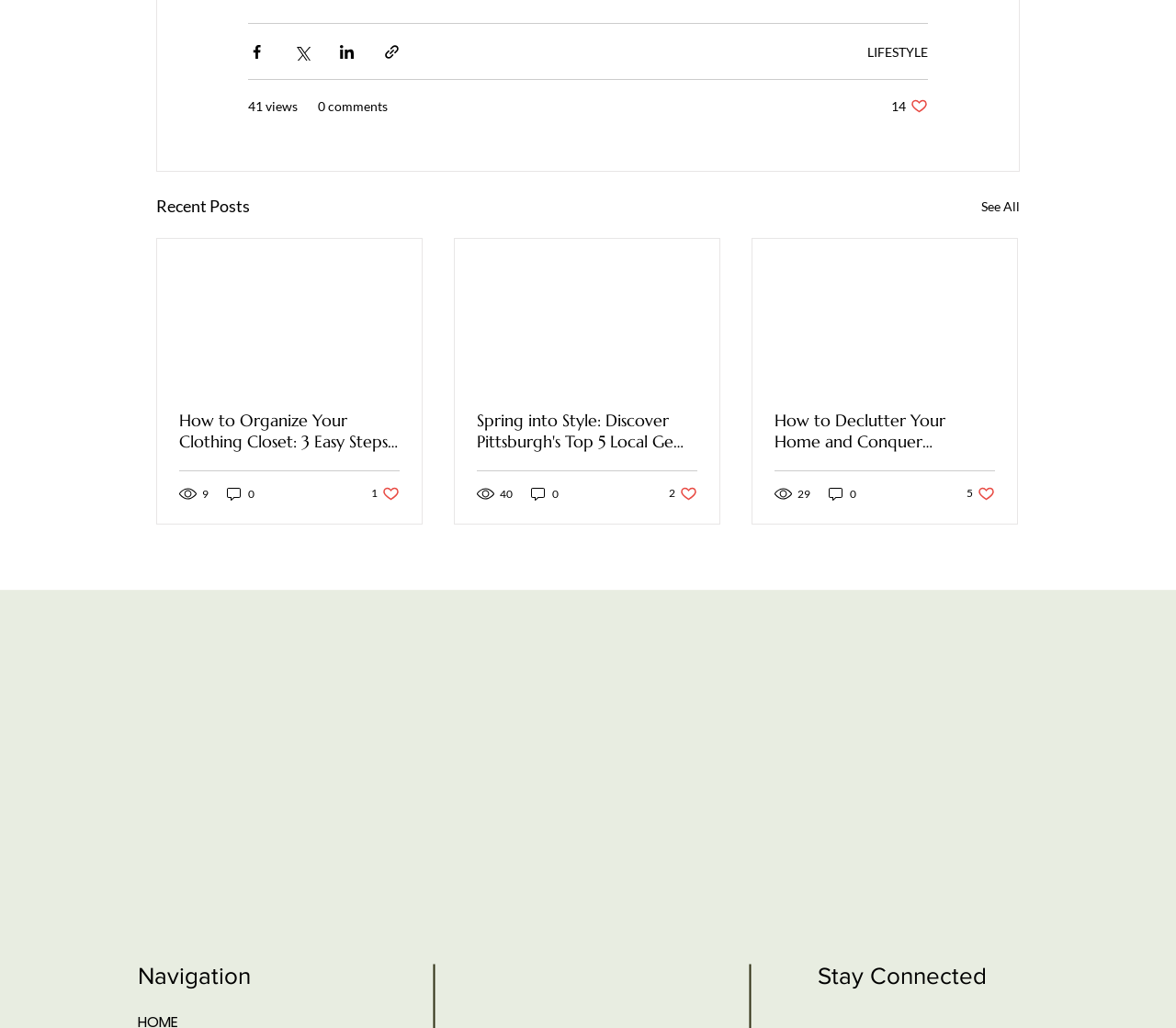Carefully examine the image and provide an in-depth answer to the question: How many views does the first post have?

The first post has 9 views, as indicated by the generic element '9 views' below the post title.